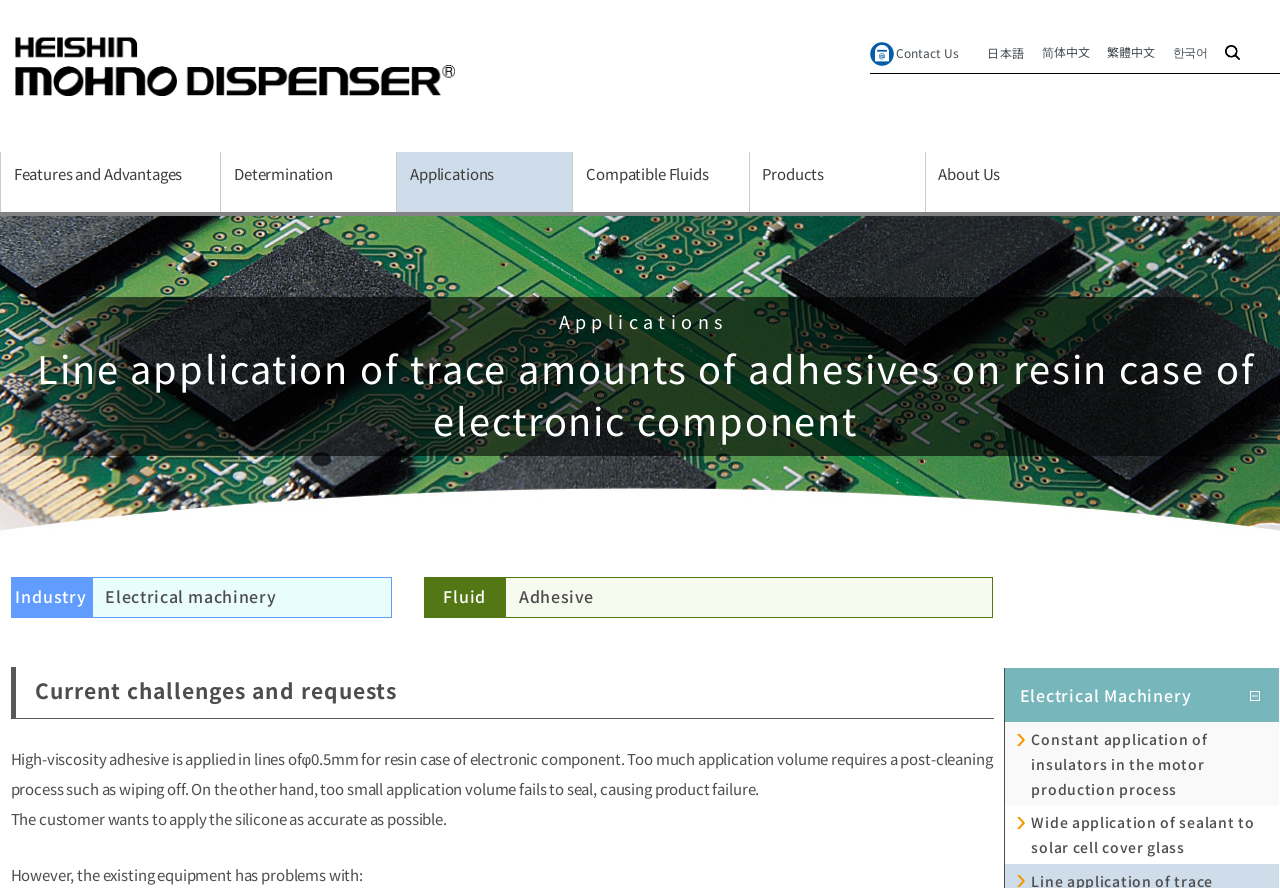What is the fluid used in the application?
Based on the image, please offer an in-depth response to the question.

I found the answer by looking at the description list term 'Fluid' and its corresponding detail 'Adhesive'.